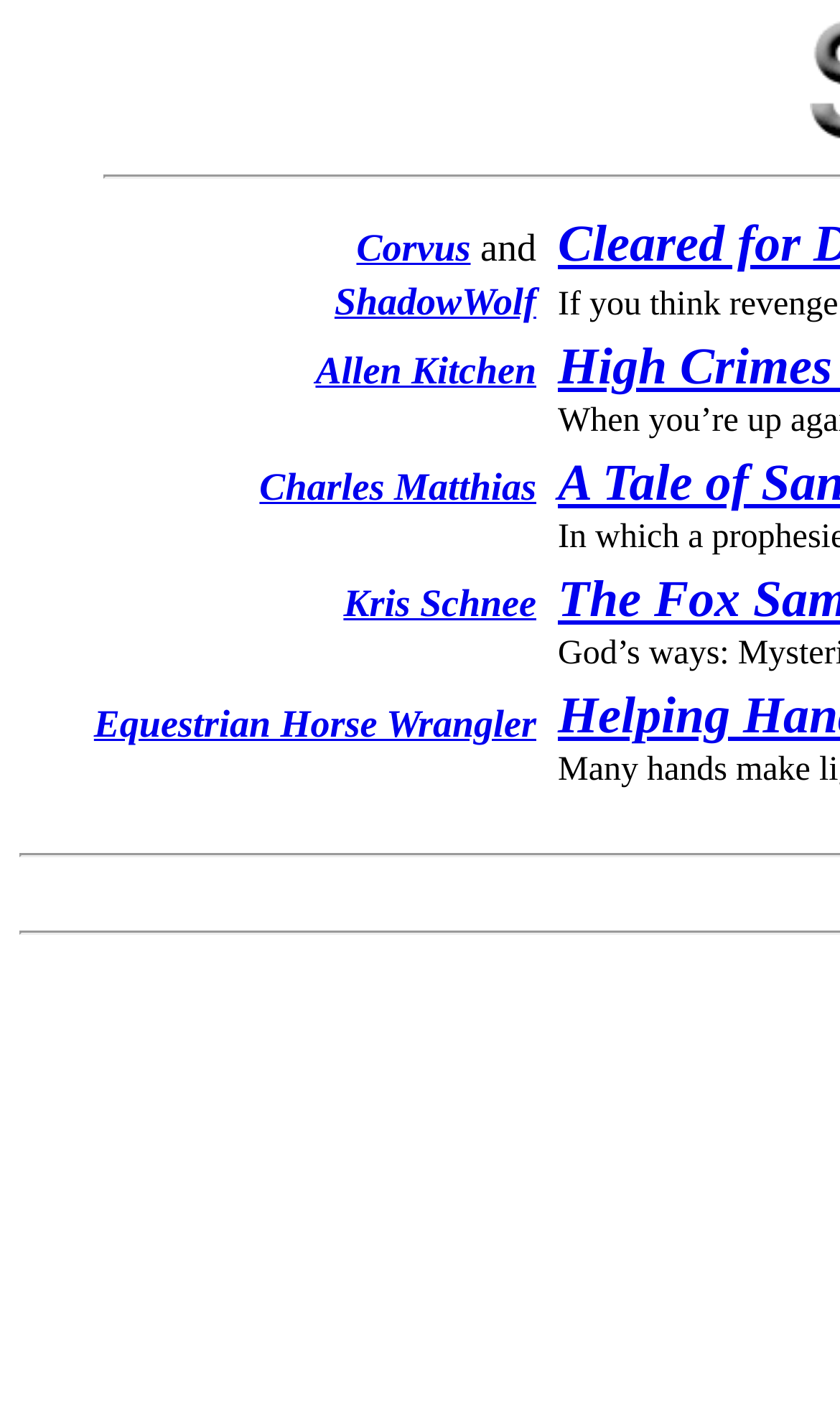Produce a meticulous description of the webpage.

This webpage appears to be a list of stories or authors in ANTHRO #5. The page is divided into two columns, with the left column containing the story titles or author names, and the right column being empty.

There are 9 story titles or author names listed, each with a corresponding link. The titles or names are positioned vertically, with the first one, "Corvus and", located at the top left of the page. Below it are "ShadowWolf", "Allen Kitchen", "Charles Matthias", "Kris Schnee", and "Equestrian Horse Wrangler", each separated by a small gap. The links to each title or name are positioned to the right of the text, within the same row.

The overall layout is organized, with each element aligned to the left or right edge of the page, creating a clean and structured appearance.